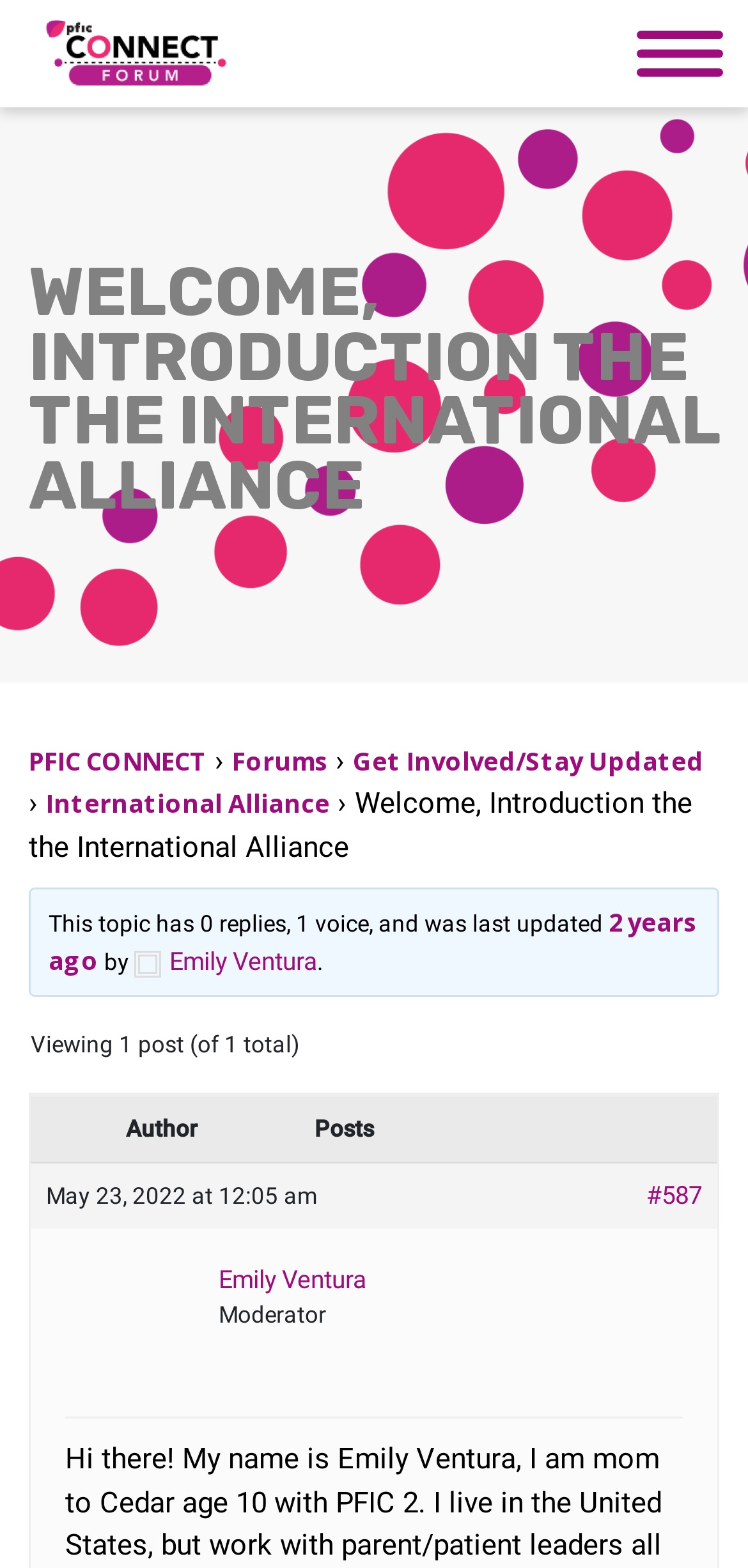Specify the bounding box coordinates of the area to click in order to follow the given instruction: "Click the 'Donate now!' button."

None